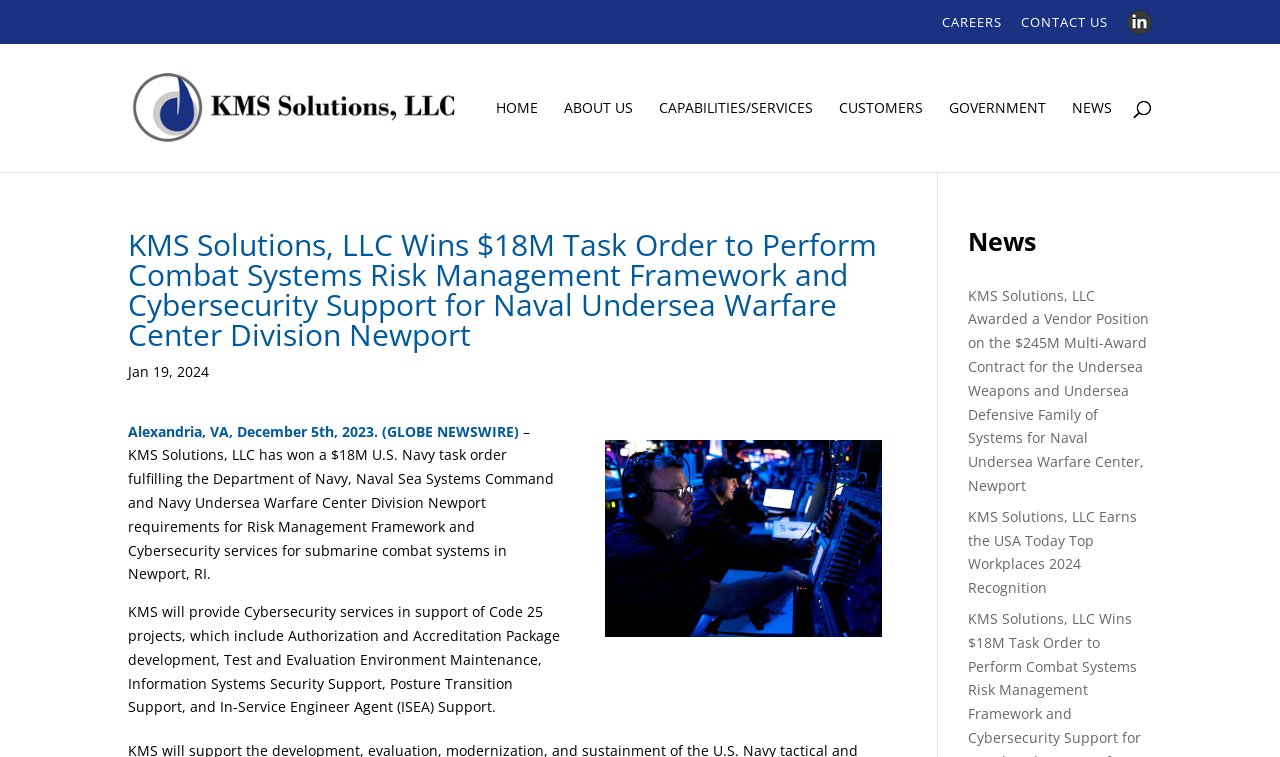Describe the webpage in detail, including text, images, and layout.

The webpage is about KMS Solutions, LLC, a company that has won a $18M U.S. Navy task order for Risk Management Framework and Cybersecurity services. At the top of the page, there are several links, including "CAREERS", "CONTACT US", and "linkedin", which is accompanied by a linked image. To the left of these links, there is a link to "KMS Solutions" with a corresponding image.

Below these links, there is a navigation menu with links to "HOME", "ABOUT US", "CAPABILITIES/SERVICES", "CUSTOMERS", "GOVERNMENT", and "NEWS". To the right of this menu, there is a search bar with a label "Search for:".

The main content of the page is an article about KMS Solutions winning the $18M task order. The article has a heading that summarizes the content, followed by a date "Jan 19, 2024" and a location "Alexandria, VA, December 5th, 2023". The article then describes the task order and the services that KMS Solutions will provide, including Cybersecurity services for submarine combat systems.

To the right of the article, there is an image related to the article. Below the article, there are two more links to news articles, one about KMS Solutions being awarded a vendor position on a multi-award contract, and another about KMS Solutions earning a Top Workplaces recognition. Above these links, there is a label "News".